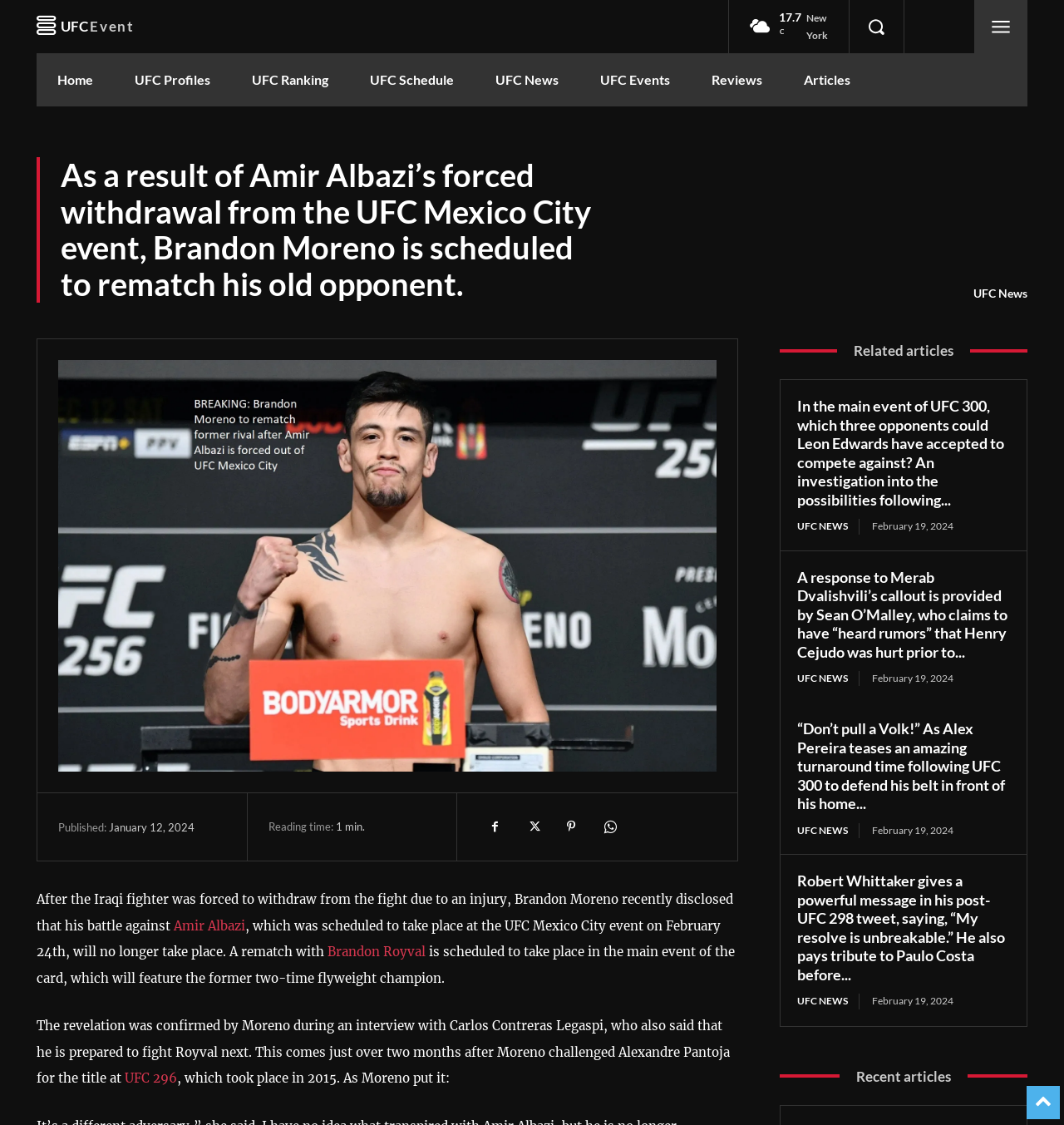Create a detailed summary of the webpage's content and design.

This webpage appears to be a news article about the UFC (Ultimate Fighting Championship). At the top of the page, there is a heading that summarizes the article's content, stating that Brandon Moreno is scheduled to rematch his old opponent due to Amir Albazi's forced withdrawal from the UFC Mexico City event.

Below the heading, there is a horizontal navigation bar with links to different sections of the website, including "Home", "UFC Profiles", "UFC Ranking", "UFC Schedule", "UFC News", "UFC Events", "Reviews", and "Articles".

To the right of the navigation bar, there is a search button with a magnifying glass icon. Above the search button, there is a link to a UFC event with a small icon.

The main content of the article is divided into several paragraphs, with links to other UFC-related topics, such as fighters' names and events. The article discusses Brandon Moreno's upcoming rematch and his previous fight against Alexandre Pantoja.

At the bottom of the page, there are three sections of related articles, each with a heading and a list of links to other news articles. Each article has a title, a link to the full article, and a publication date. The sections are labeled "Related articles", "Recent articles", and another section with no label.

Throughout the page, there are several images, including icons for social media links and a larger image that appears to be a UFC-related graphic.